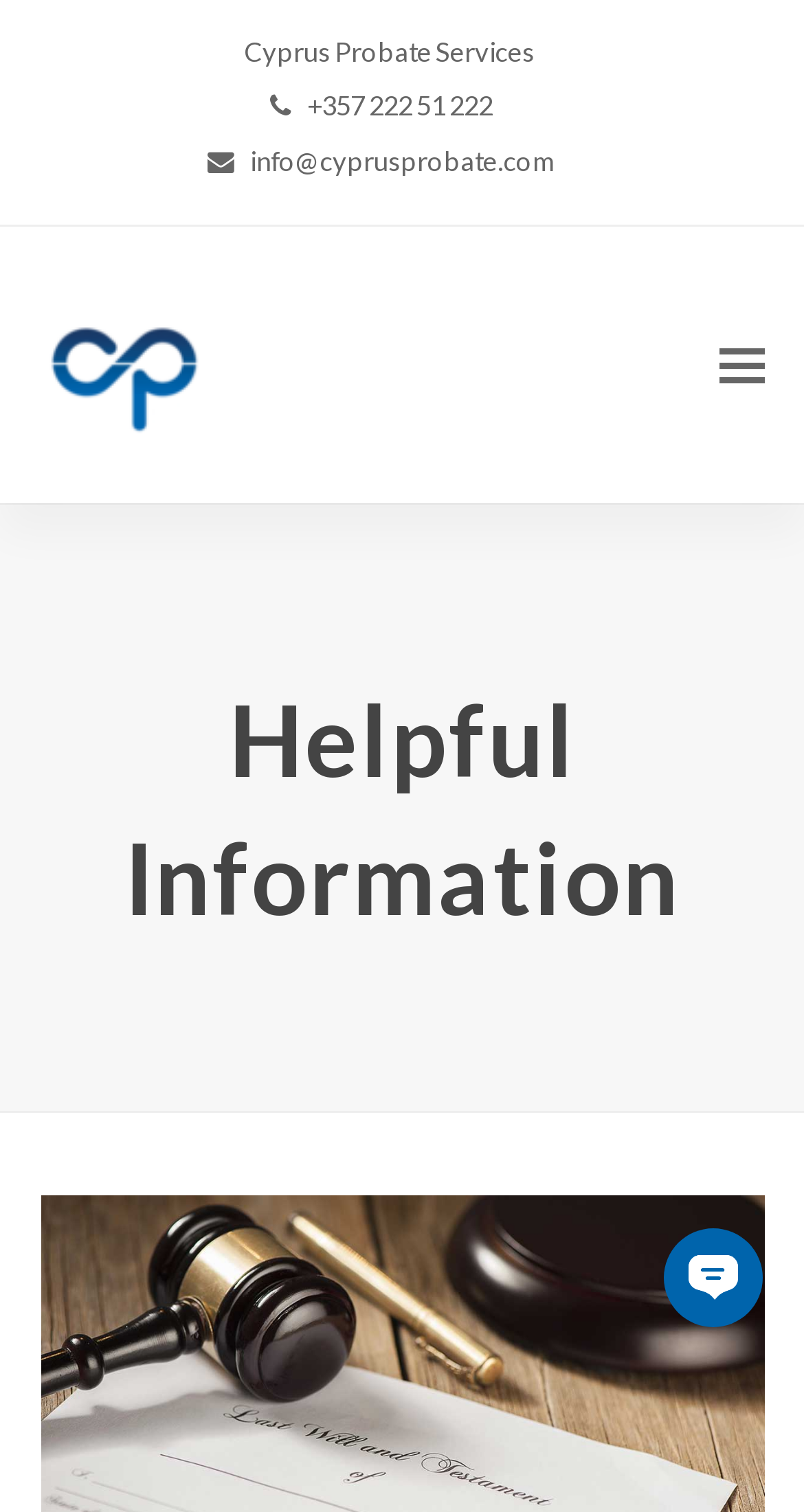Answer briefly with one word or phrase:
What is the text of the header section?

Helpful Information